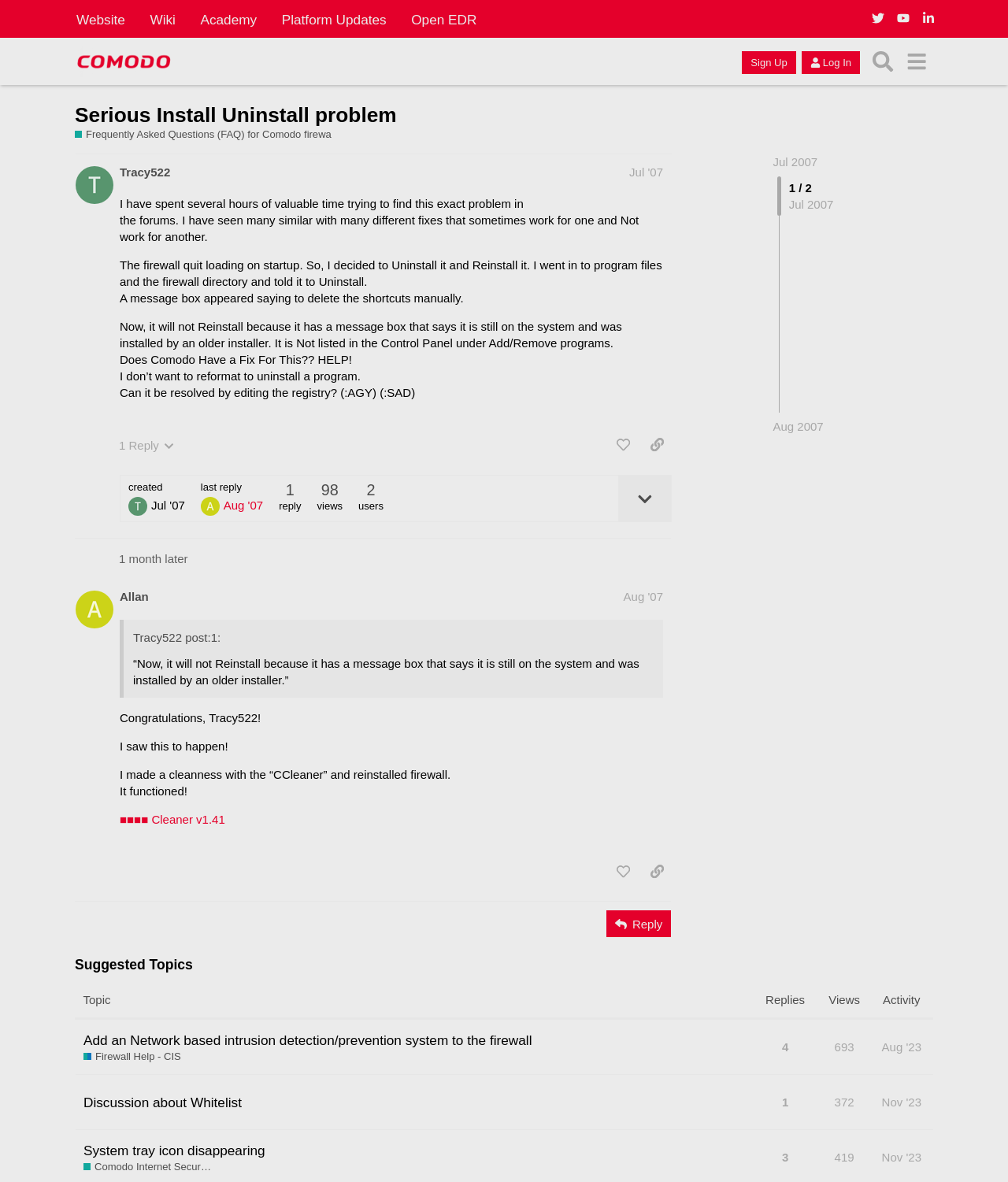Please identify the bounding box coordinates of the clickable area that will fulfill the following instruction: "View the topic details". The coordinates should be in the format of four float numbers between 0 and 1, i.e., [left, top, right, bottom].

[0.613, 0.402, 0.666, 0.441]